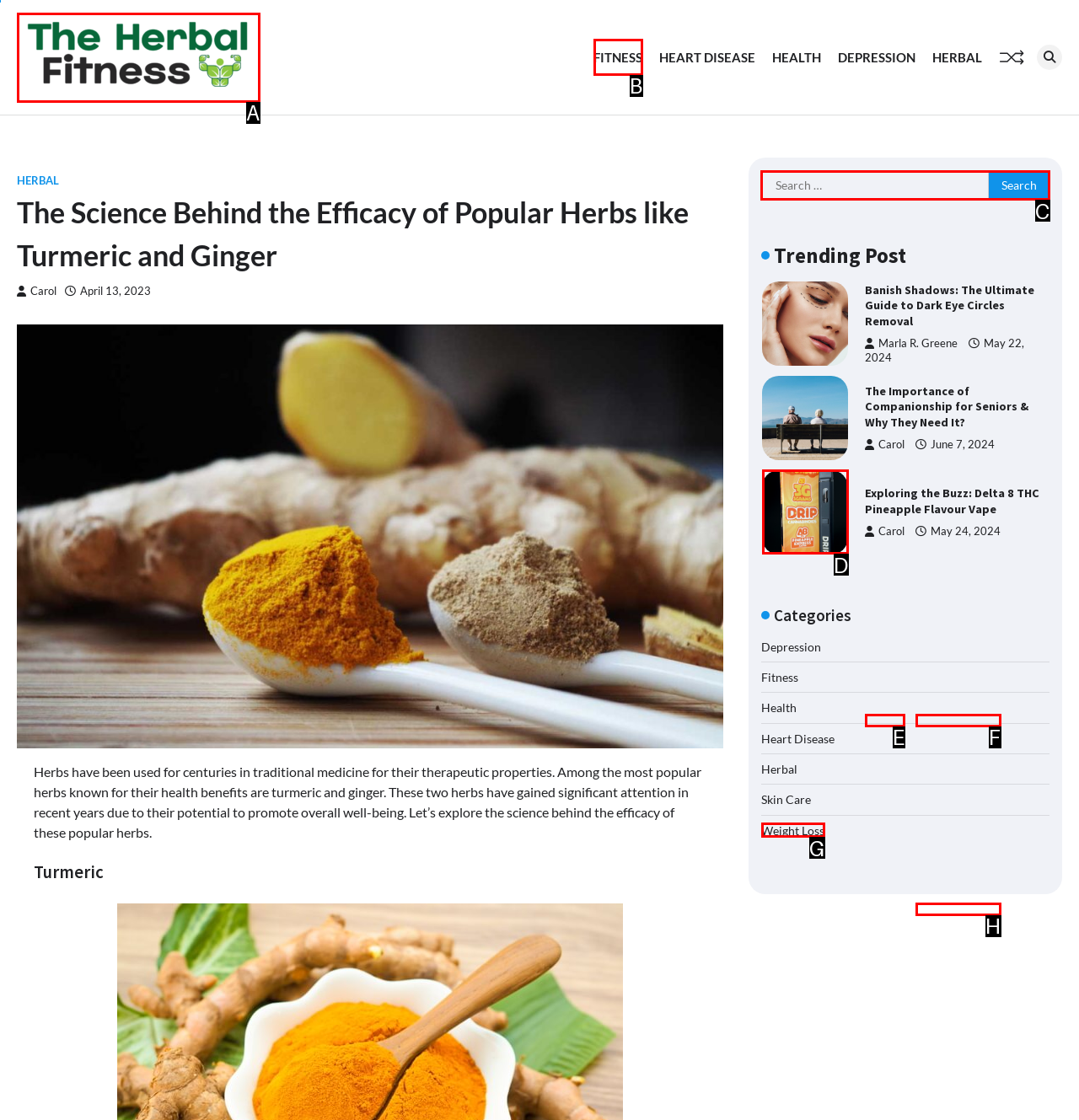Show which HTML element I need to click to perform this task: Search for a keyword Answer with the letter of the correct choice.

C